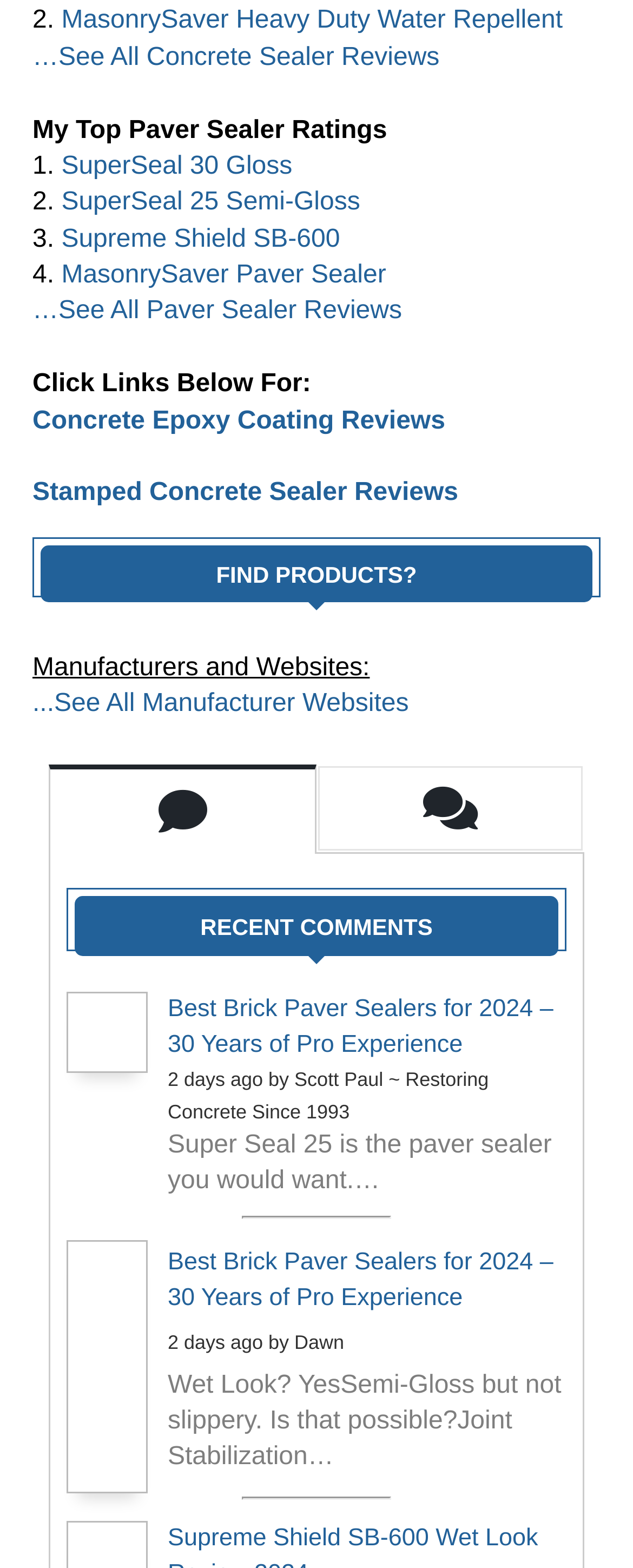Please locate the bounding box coordinates for the element that should be clicked to achieve the following instruction: "Read recent comments". Ensure the coordinates are given as four float numbers between 0 and 1, i.e., [left, top, right, bottom].

[0.118, 0.571, 0.882, 0.609]